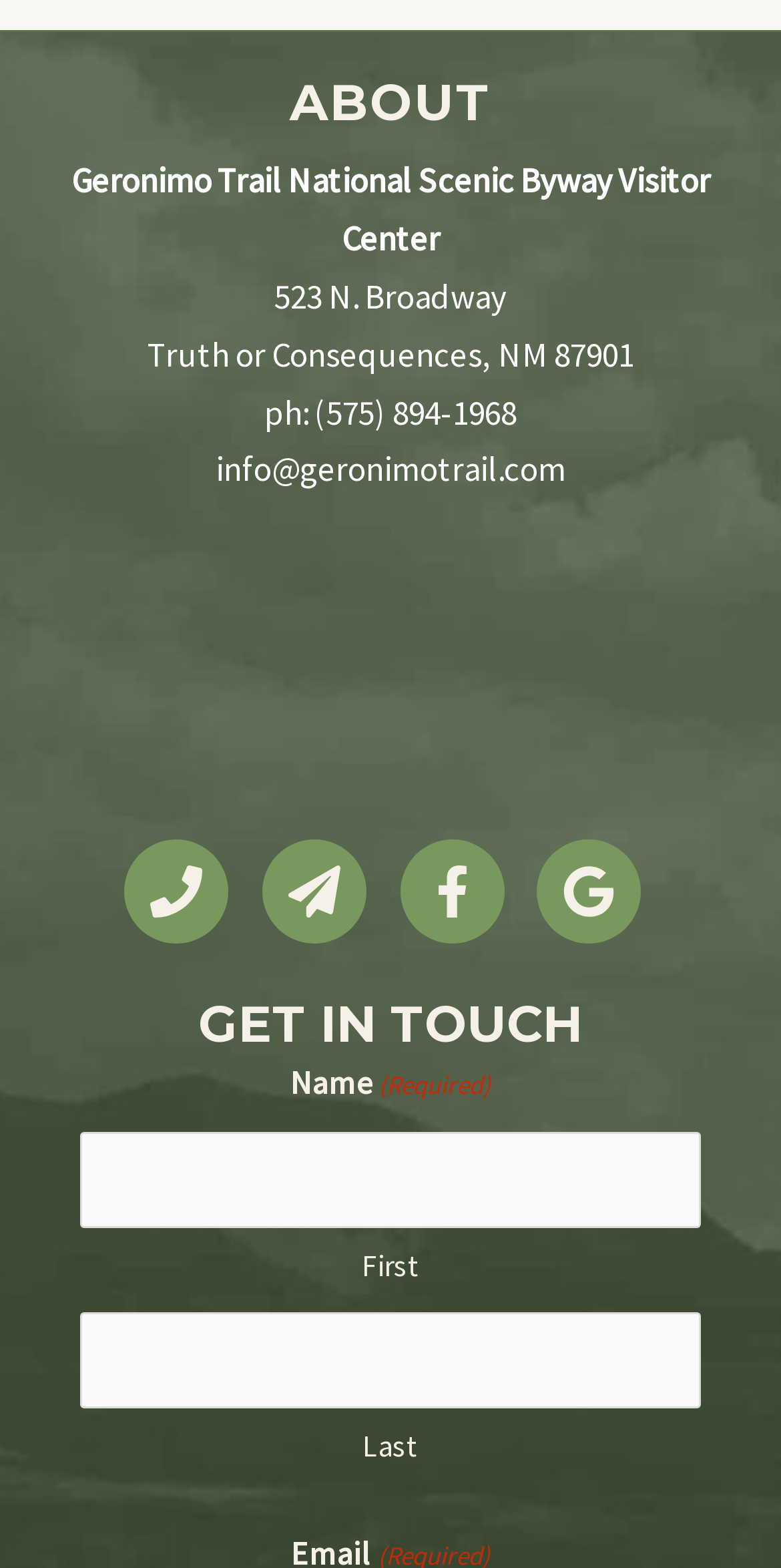How many social media links are there in the footer?
Look at the image and respond with a one-word or short phrase answer.

4